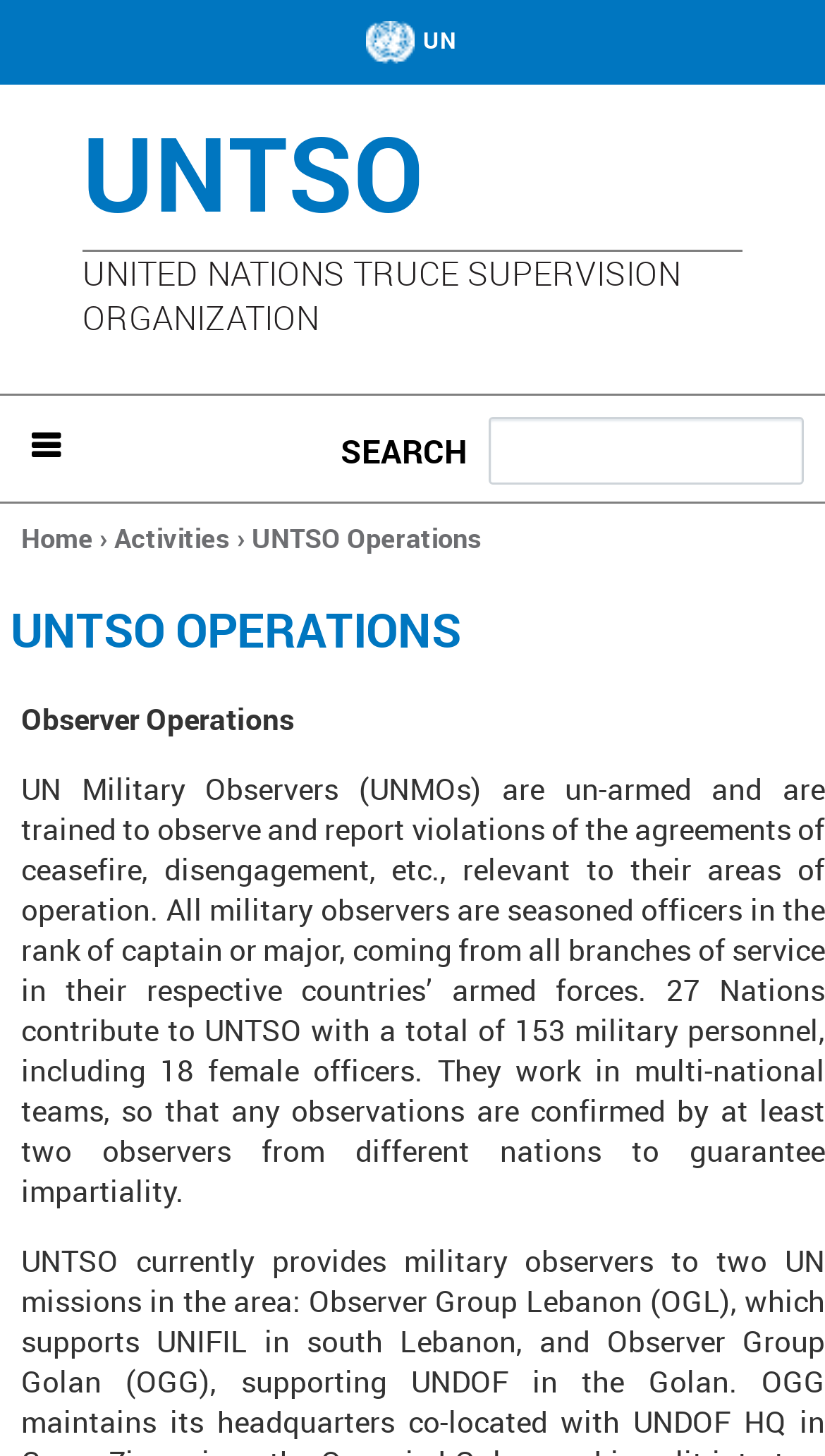What is the purpose of UN Military Observers?
Using the picture, provide a one-word or short phrase answer.

To observe and report violations